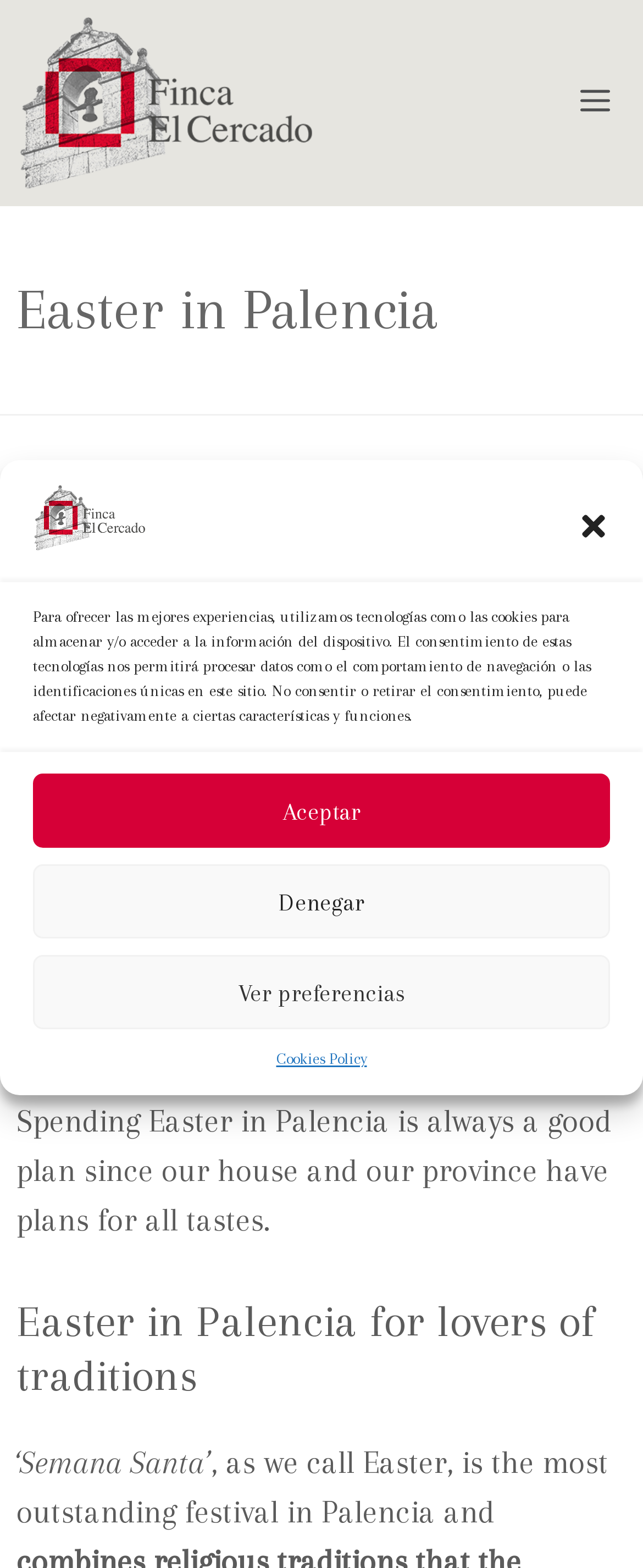Analyze and describe the webpage in a detailed narrative.

The webpage is about Easter in Palencia, with a focus on spending the holiday at Finca El Cercado. At the top of the page, there is a dialog box for managing cookie consent, which takes up most of the width of the page and is positioned near the top. Within this dialog box, there is a link to Finca El Cercado, accompanied by a small image, and a button to close the dialog box. Below the link, there is a paragraph of text explaining the use of cookies and technologies to store and access device information. There are three buttons to manage cookie consent: Accept, Deny, and View Preferences.

To the left of the dialog box, there is a link to Finca El Cercado, accompanied by a small image, which serves as a logo or header for the page. Below this link, there is a button to open the menu, which is positioned at the top right corner of the page.

The main content of the page is divided into two sections. The first section has a heading "Easter in Palencia" and a paragraph of text that describes the approaching Easter holiday and the benefits of spending it in Palencia. The second section has a heading "Easter in Palencia for lovers of traditions" and two lines of text that introduce the festival of Semana Santa, which is the most outstanding festival in Palencia.

Overall, the page has a simple and clean layout, with a focus on providing information about Easter in Palencia and the benefits of spending the holiday at Finca El Cercado.